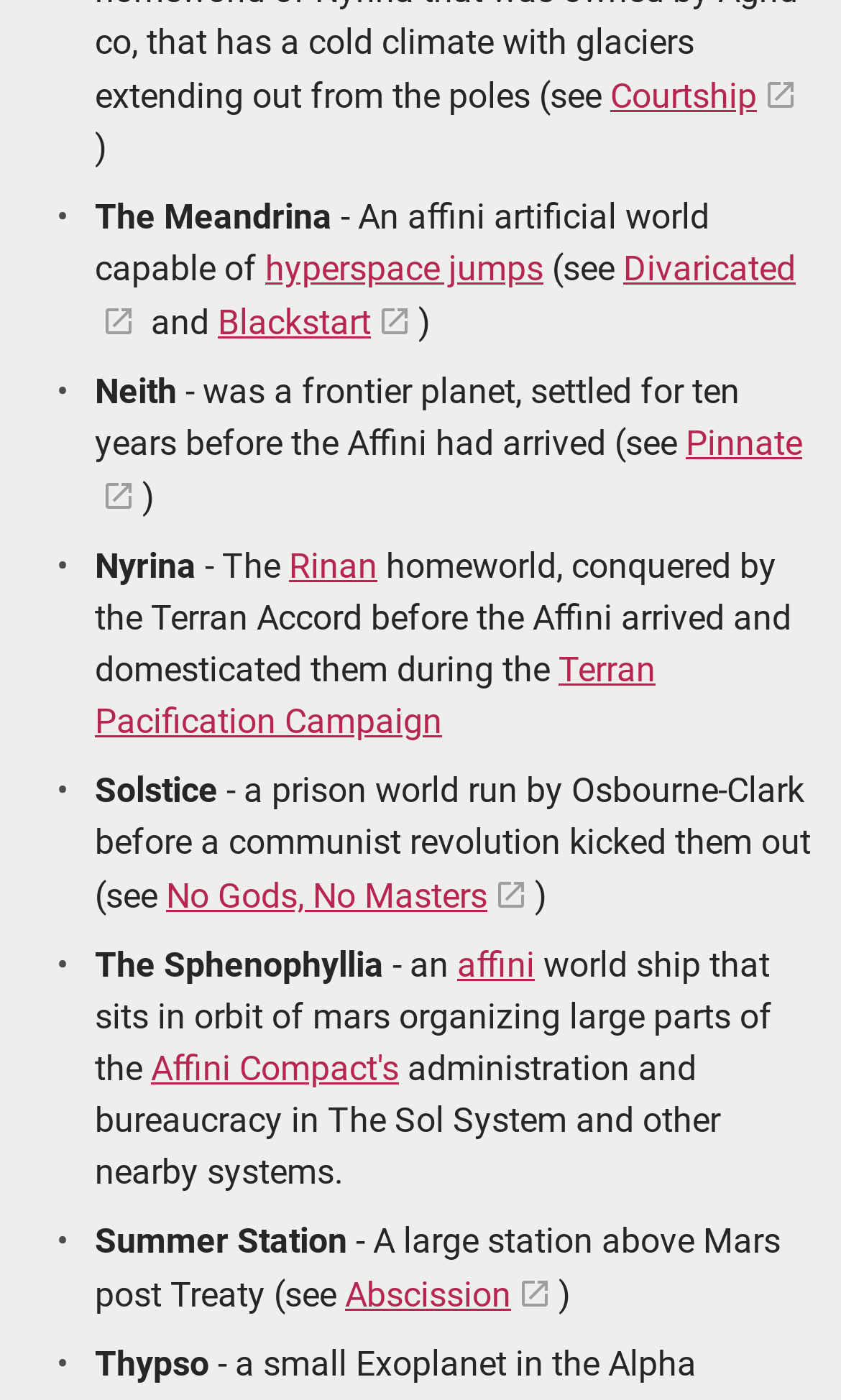What is the name of the campaign?
Based on the image, provide your answer in one word or phrase.

Terran Pacification Campaign